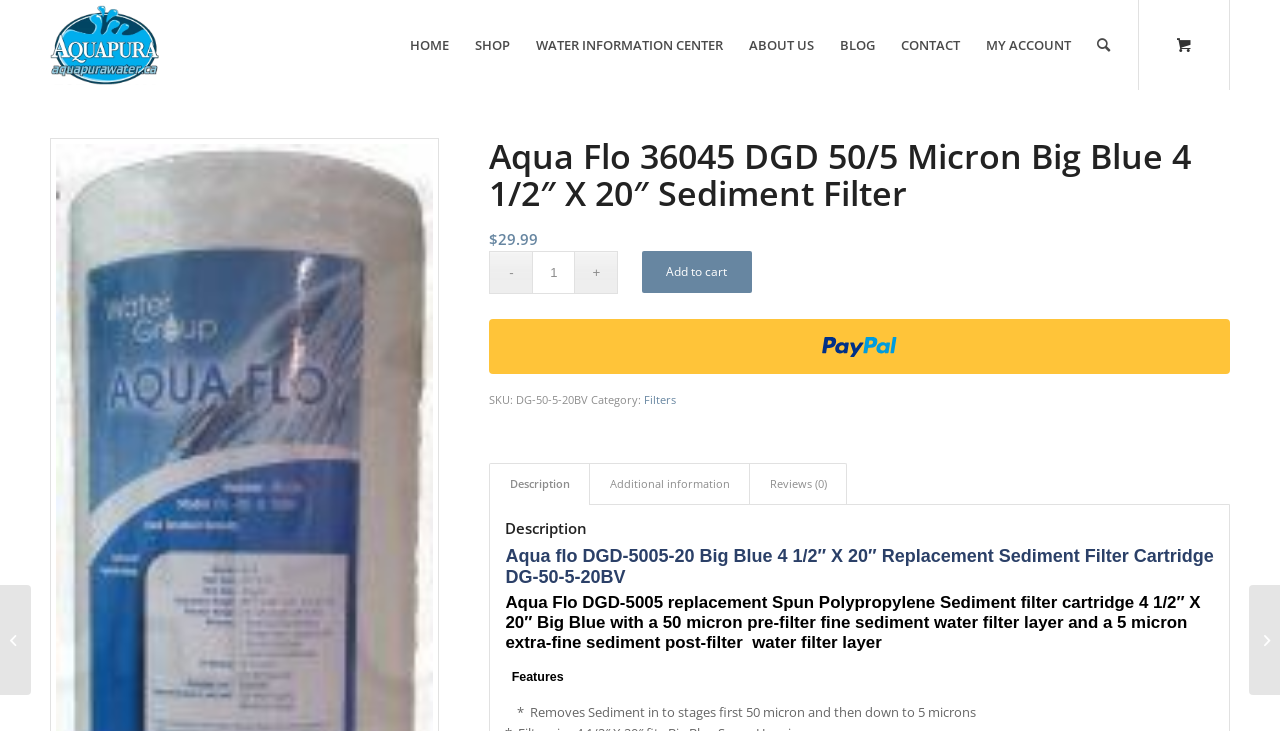Extract the heading text from the webpage.

Aqua Flo 36045 DGD 50/5 Micron Big Blue 4 1/2″ X 20″ Sediment Filter